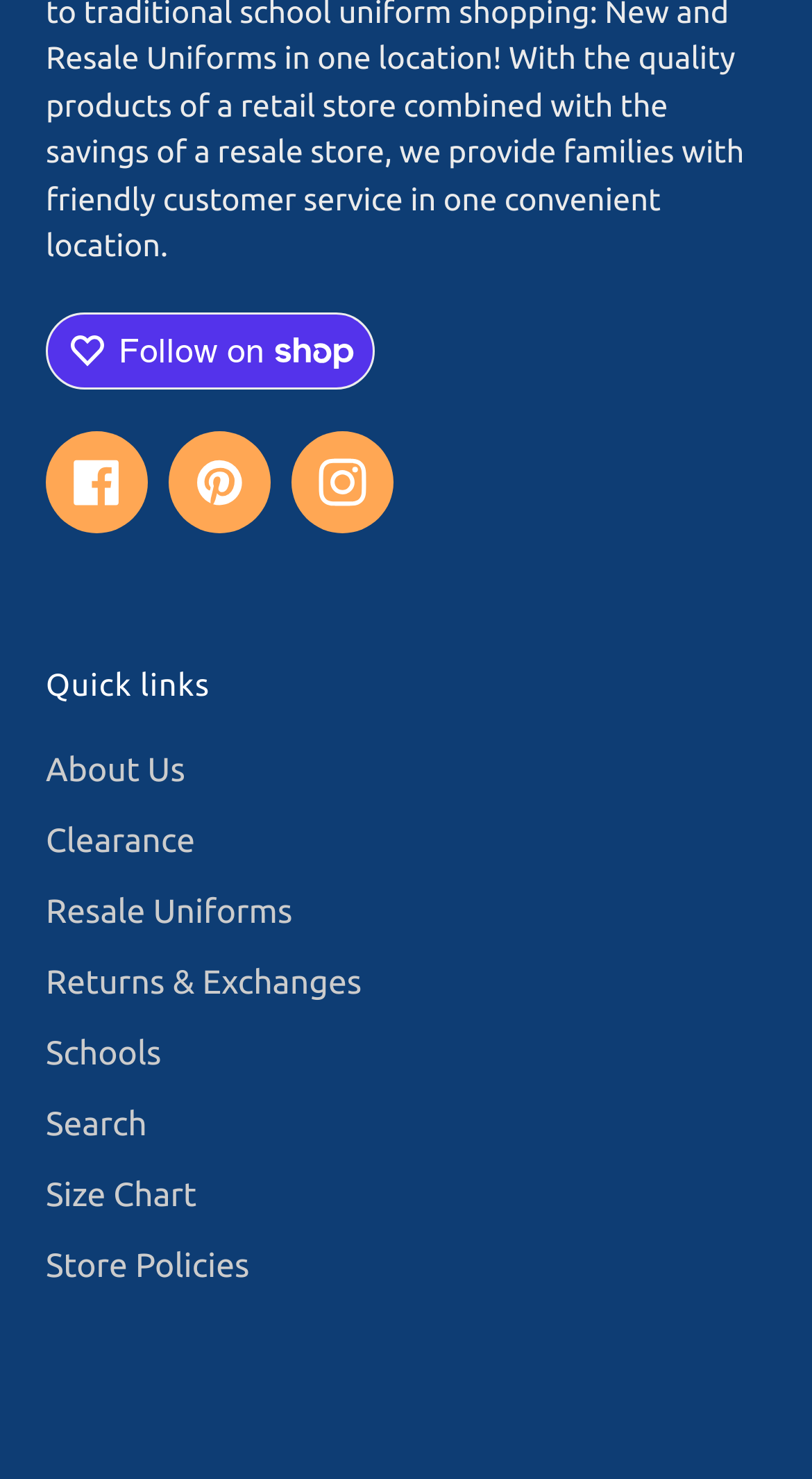Please specify the bounding box coordinates in the format (top-left x, top-left y, bottom-right x, bottom-right y), with values ranging from 0 to 1. Identify the bounding box for the UI component described as follows: Store Policies

[0.056, 0.844, 0.307, 0.869]